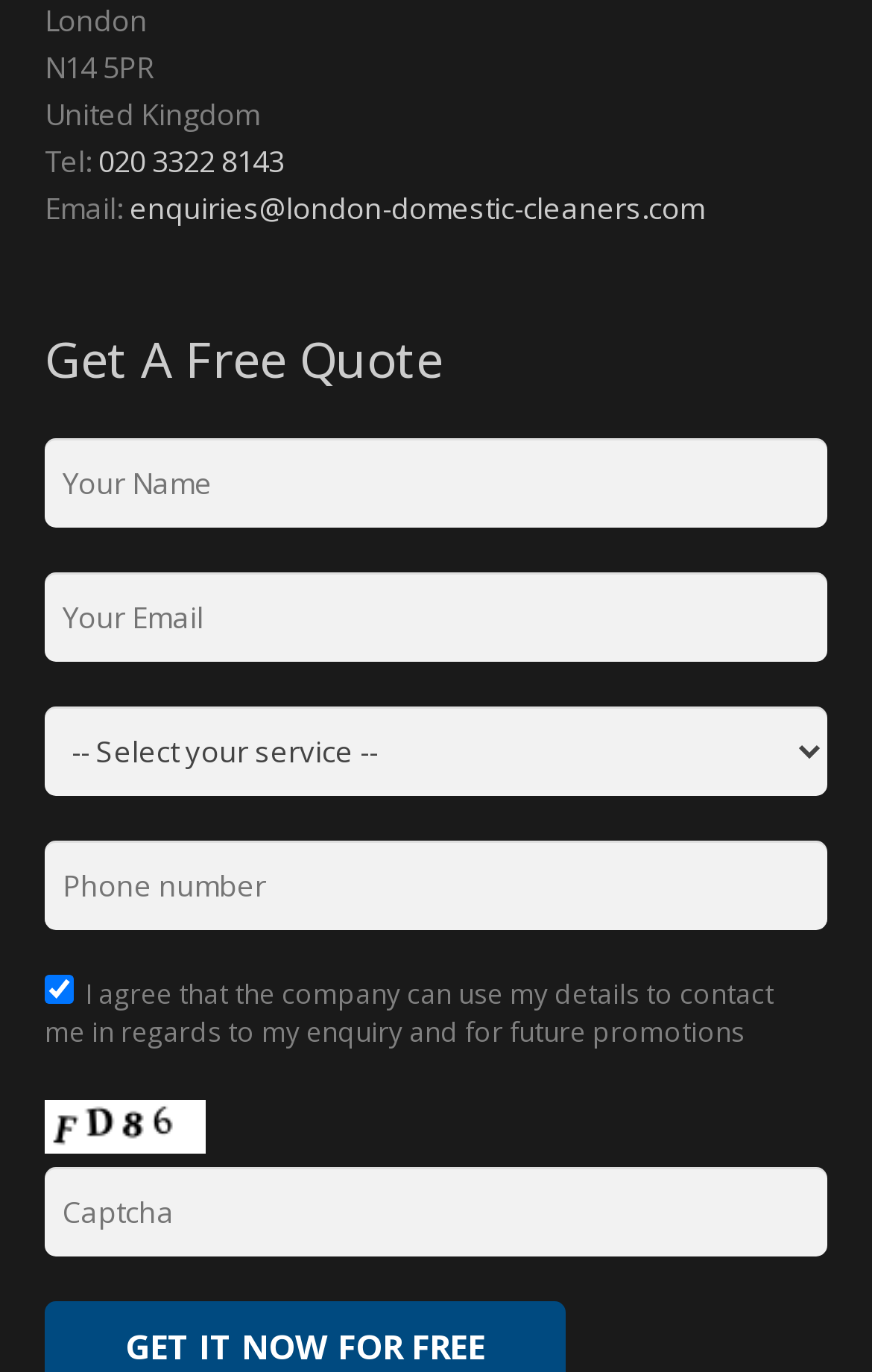Please locate the bounding box coordinates of the region I need to click to follow this instruction: "Check the agreement checkbox".

[0.051, 0.711, 0.085, 0.732]